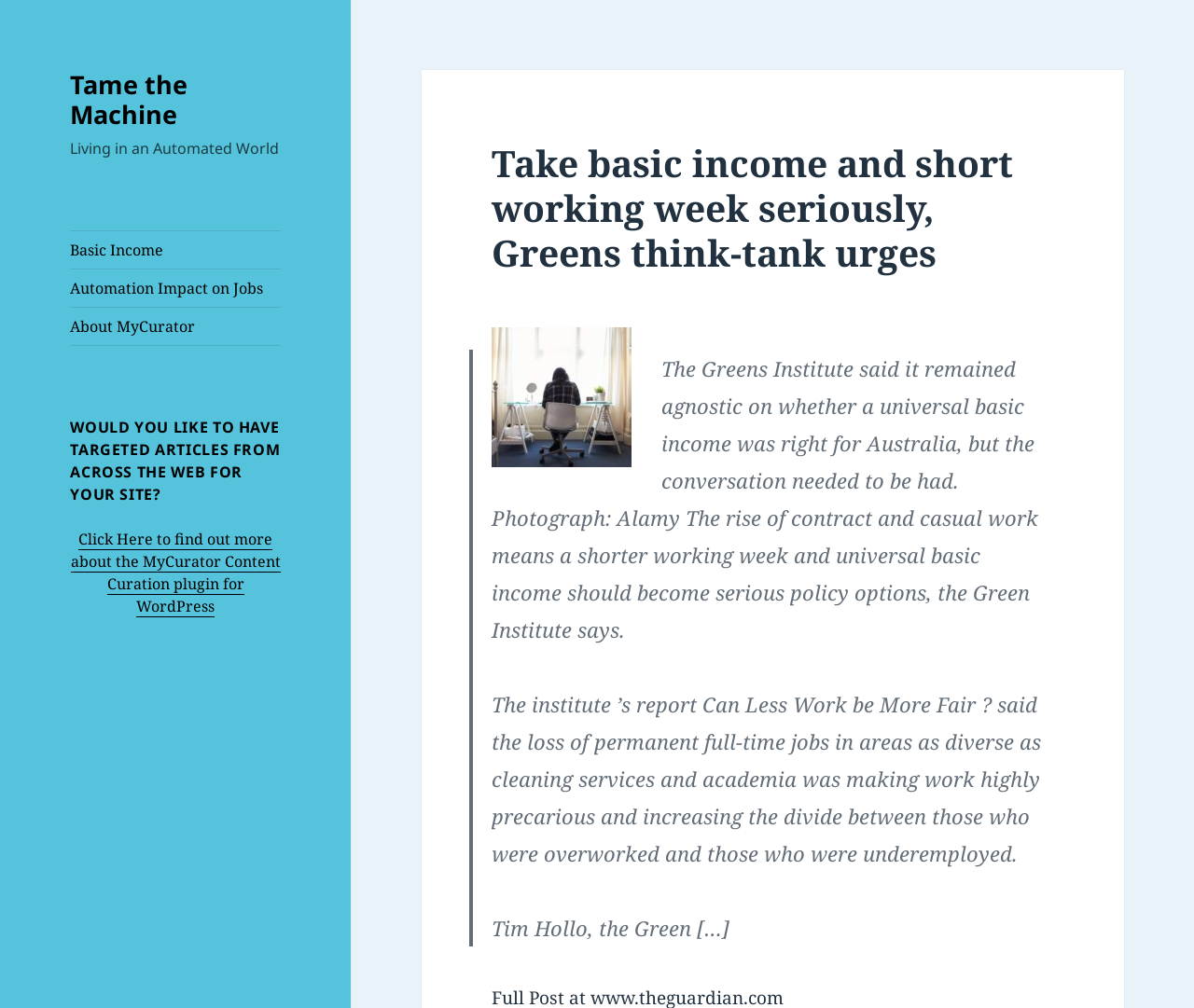Create an elaborate caption that covers all aspects of the webpage.

The webpage appears to be an article discussing the concept of a universal basic income and a shorter working week. At the top, there is a header with the title "Take basic income and short working week seriously, Greens think-tank urges" and an image related to the article. Below the header, there is a blockquote containing three paragraphs of text. The first paragraph mentions the Greens Institute's stance on universal basic income and its relevance to Australia. The second paragraph discusses the impact of precarious work on the divide between overworked and underemployed individuals. The third paragraph quotes Tim Hollo, likely a representative from the Green Institute.

To the left of the header, there are four links: "Tame the Machine", "Basic Income", "Automation Impact on Jobs", and "About MyCurator". Below these links, there is a complementary section with a heading that asks if the user would like to have targeted articles from across the web for their site. This section also contains a link to learn more about the MyCurator Content Curation plugin for WordPress.

There are a total of seven links on the page, including the four mentioned earlier and three within the complementary section. The image on the page is positioned to the right of the header and is related to the article's topic. Overall, the webpage appears to be a news article or blog post discussing the concept of universal basic income and its potential implications.